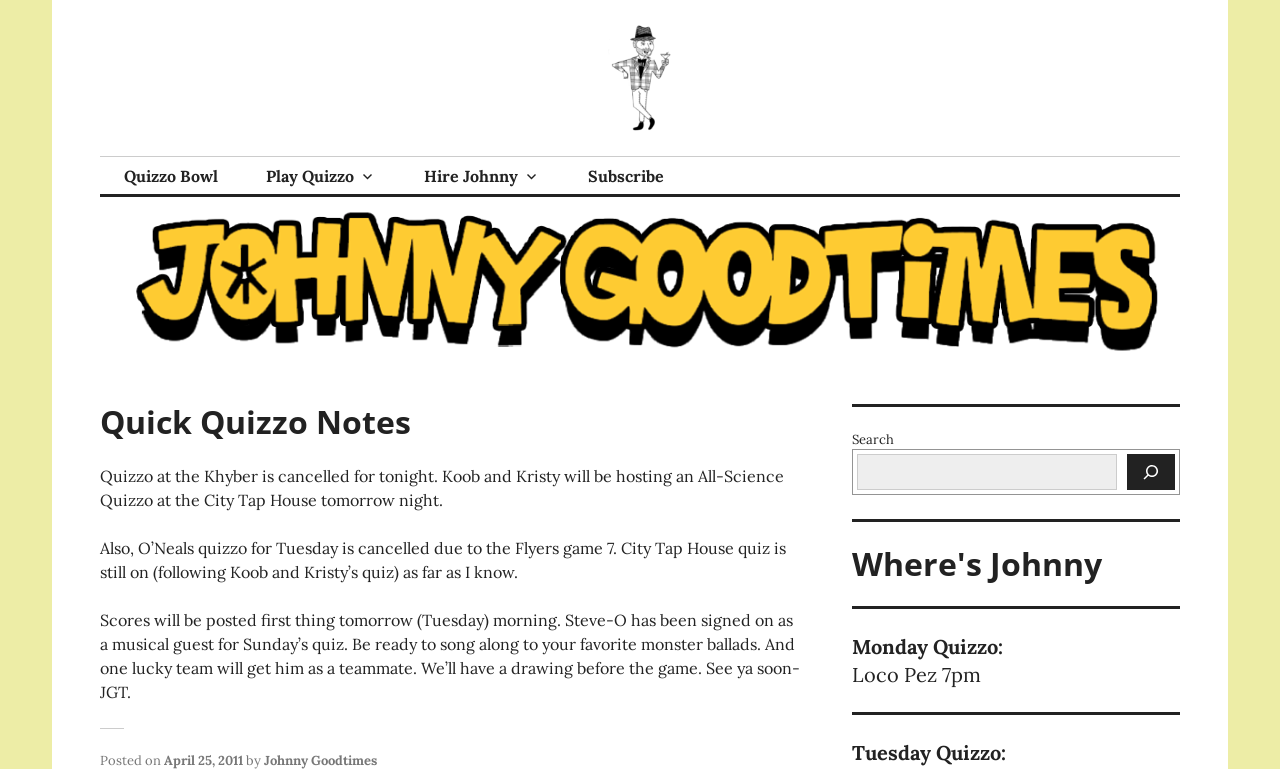Provide a thorough description of the webpage you see.

The webpage is about Quick Quizzo Notes by Johnny Goodtimes. At the top, there is a link to the homepage and a link with the name "Johnny Goodtimes". Below these links, there is a brief description of Quizzo, which is a trivia game, and its relation to corporate events in Philadelphia.

On the top navigation bar, there are four links: "Quizzo Bowl", "Play Quizzo", "Hire Johnny", and "Subscribe". These links are aligned horizontally and are positioned near the top of the page.

The main content of the page is divided into two sections. On the left side, there is a section with a heading "Quick Quizzo Notes" and three paragraphs of text. The text announces the cancellation of Quizzo events at the Khyber and O'Neals due to other events, and provides information about upcoming Quizzo events, including a special guest appearance by Steve-O.

On the right side, there is a search bar with a search button and an image. Below the search bar, there is a heading "Where's Johnny" and a schedule of Quizzo events for Monday and Tuesday, including the location and time of each event.

Overall, the webpage provides information about Quizzo events and schedules, as well as a way to search for specific information.